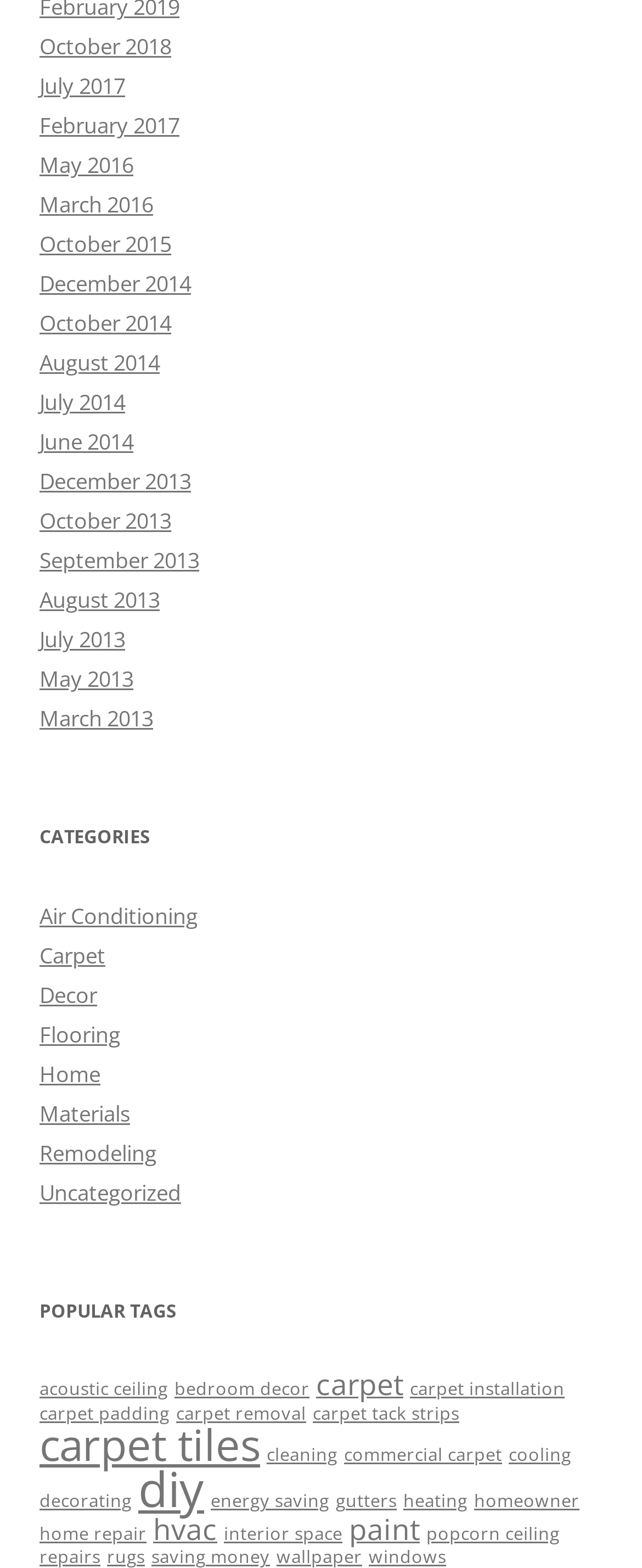Provide a one-word or short-phrase answer to the question:
How many tags are listed?

23